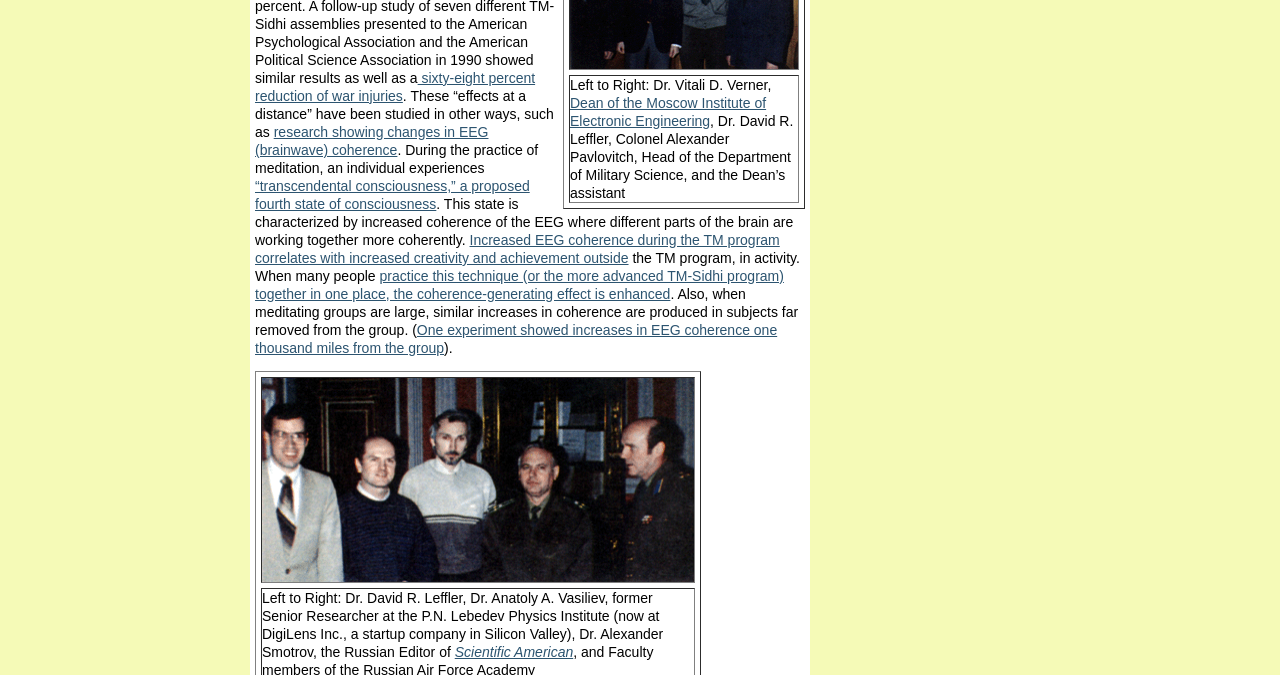Can you find the bounding box coordinates of the area I should click to execute the following instruction: "Visit the Scientific American website"?

[0.355, 0.954, 0.448, 0.977]